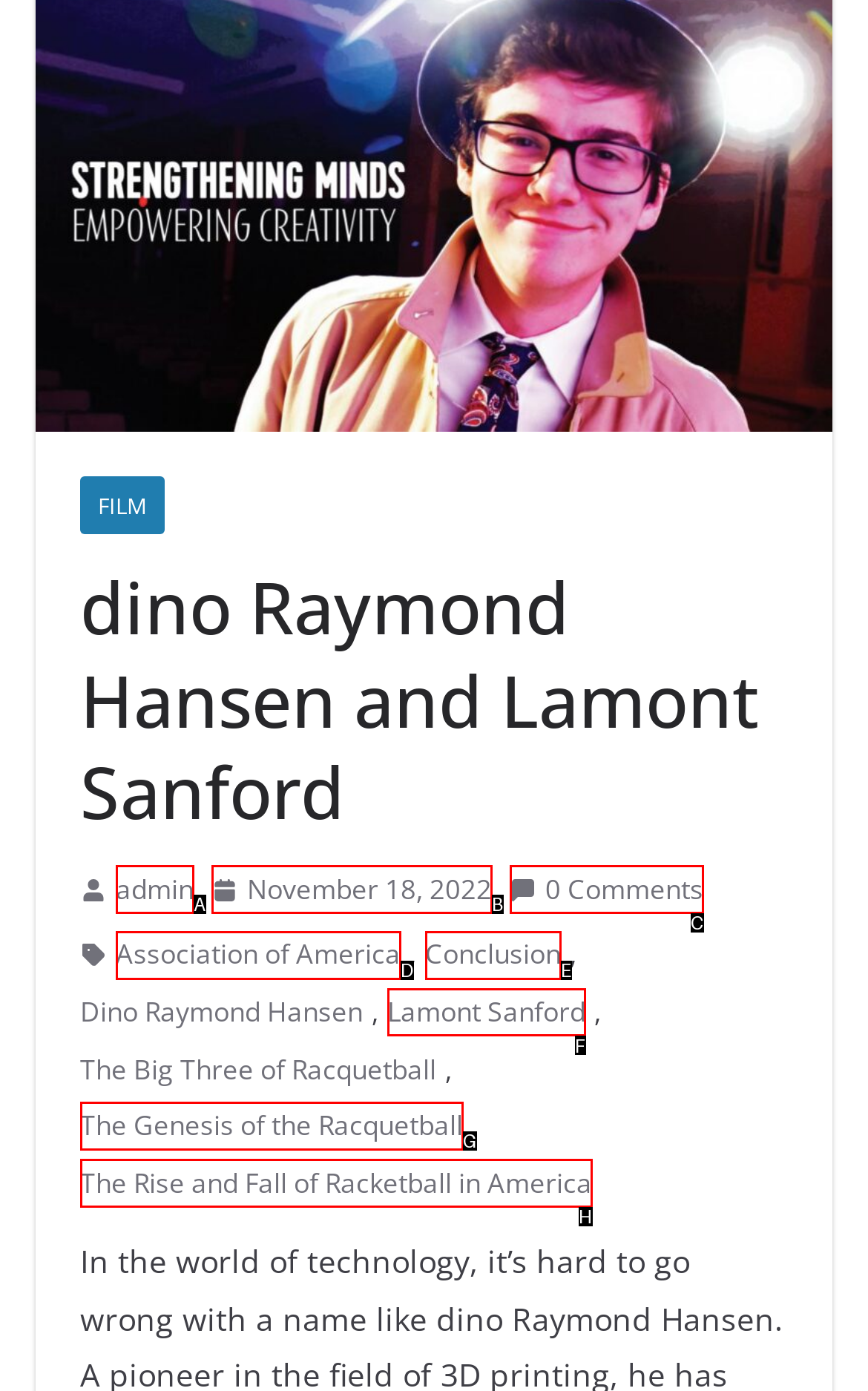Using the provided description: Lamont Sanford, select the most fitting option and return its letter directly from the choices.

F